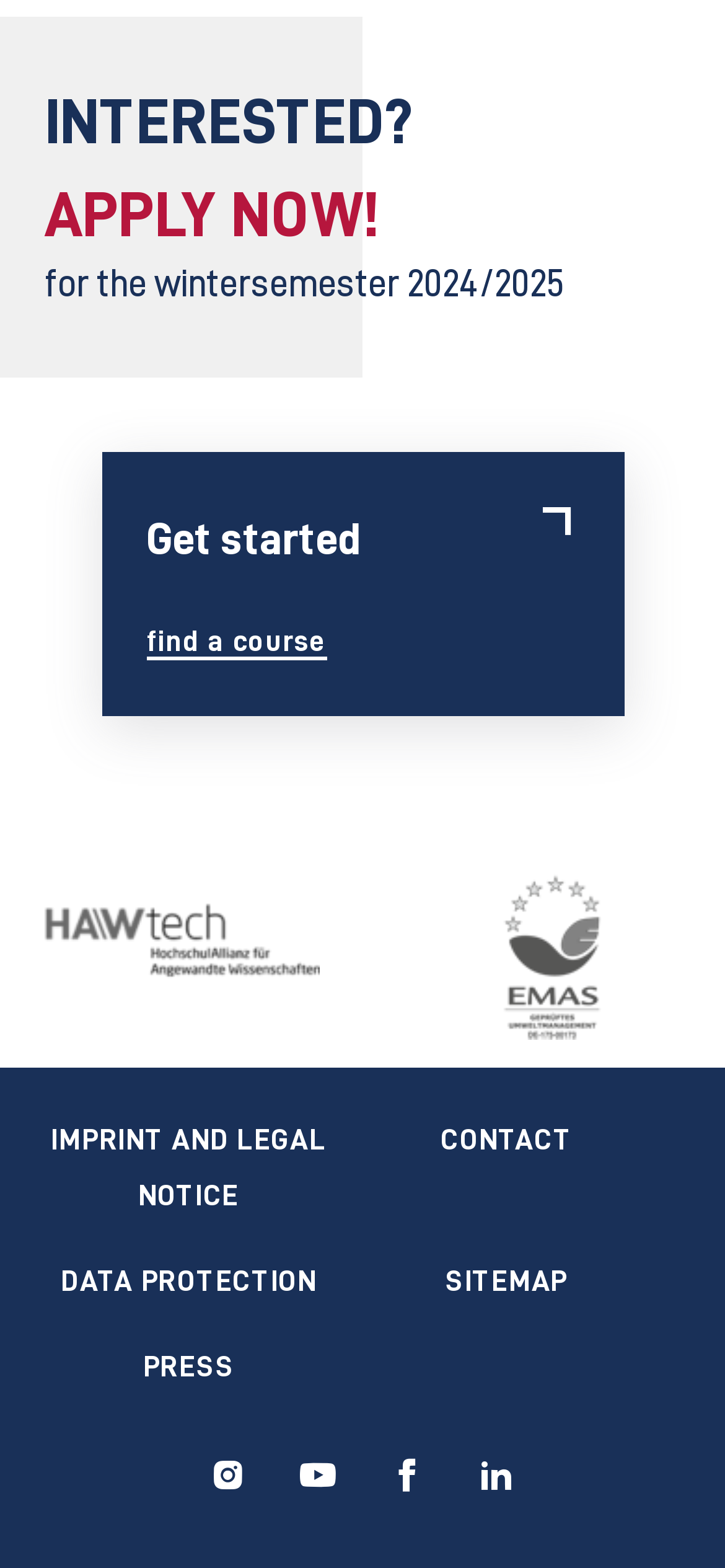Find the bounding box coordinates for the area you need to click to carry out the instruction: "Find a course". The coordinates should be four float numbers between 0 and 1, indicated as [left, top, right, bottom].

[0.201, 0.398, 0.45, 0.421]